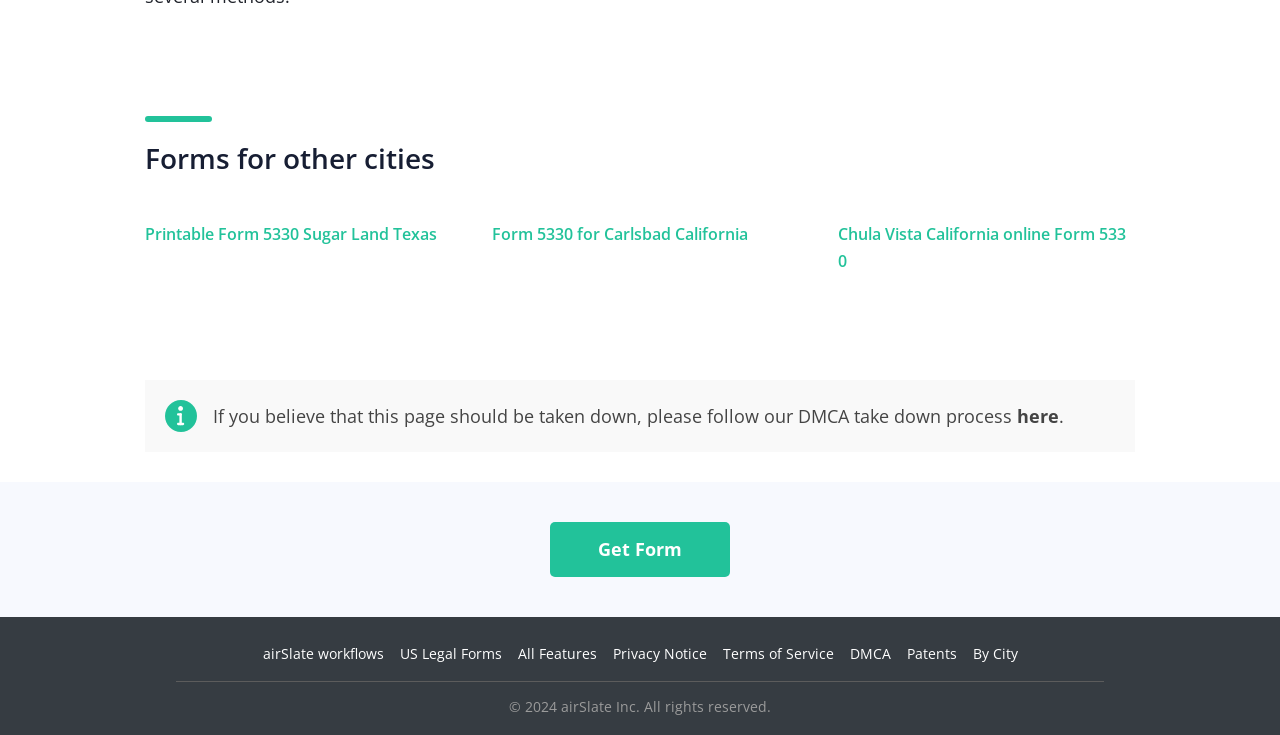Locate the bounding box coordinates of the area you need to click to fulfill this instruction: 'Click the link to get Form 5330 for Chula Vista California online'. The coordinates must be in the form of four float numbers ranging from 0 to 1: [left, top, right, bottom].

[0.631, 0.267, 0.902, 0.435]